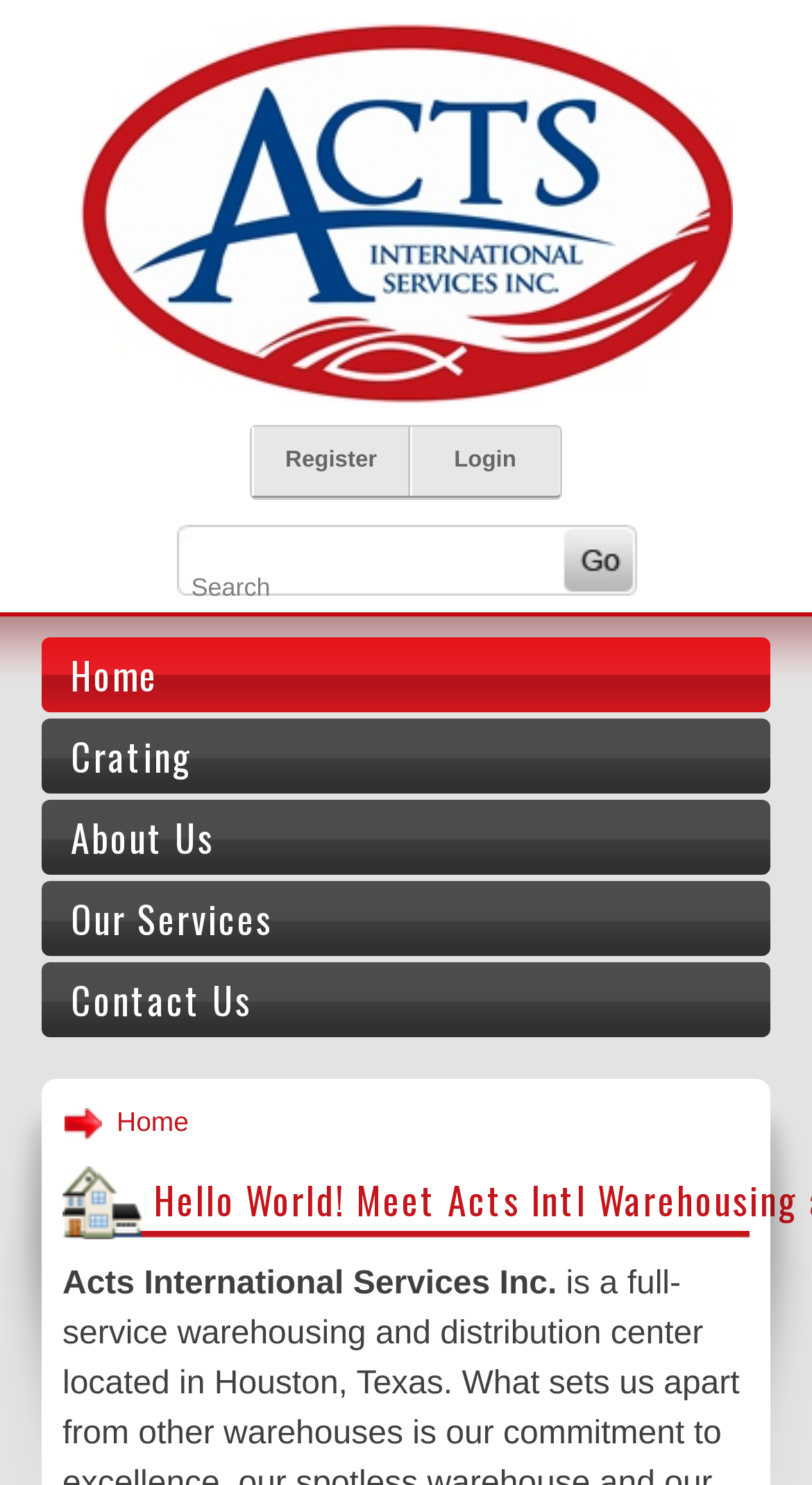Could you determine the bounding box coordinates of the clickable element to complete the instruction: "Search for something"? Provide the coordinates as four float numbers between 0 and 1, i.e., [left, top, right, bottom].

[0.227, 0.384, 0.681, 0.407]